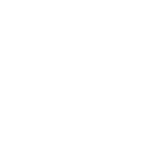What is the purpose of showcasing the Outskirtz Bar logo in this section?
Respond to the question with a single word or phrase according to the image.

To foster community connections